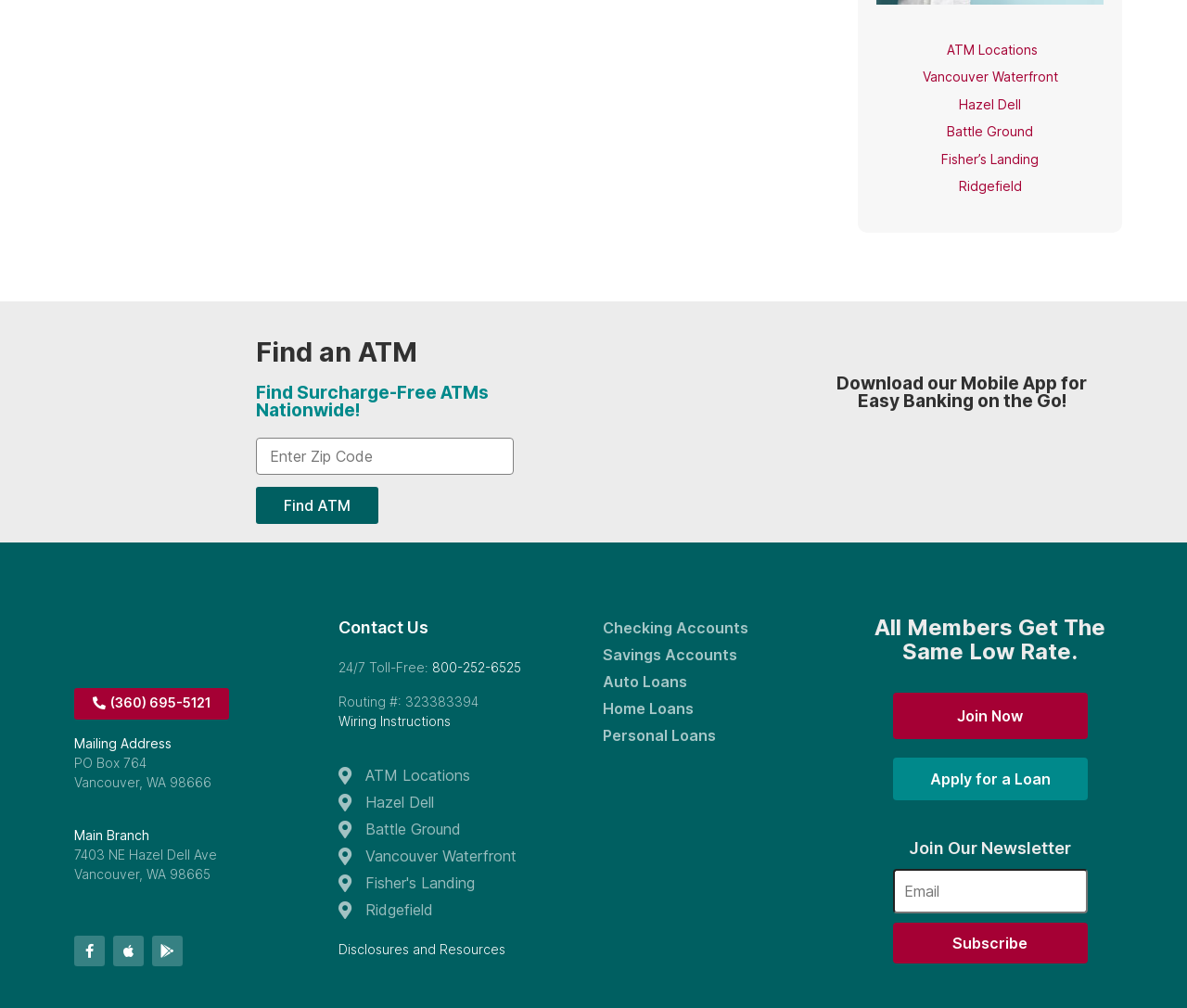With reference to the image, please provide a detailed answer to the following question: What type of loans are offered by the credit union?

I found the answer by looking at the links under the 'Loans' section, which mention 'Auto Loans', 'Home Loans', and 'Personal Loans'.